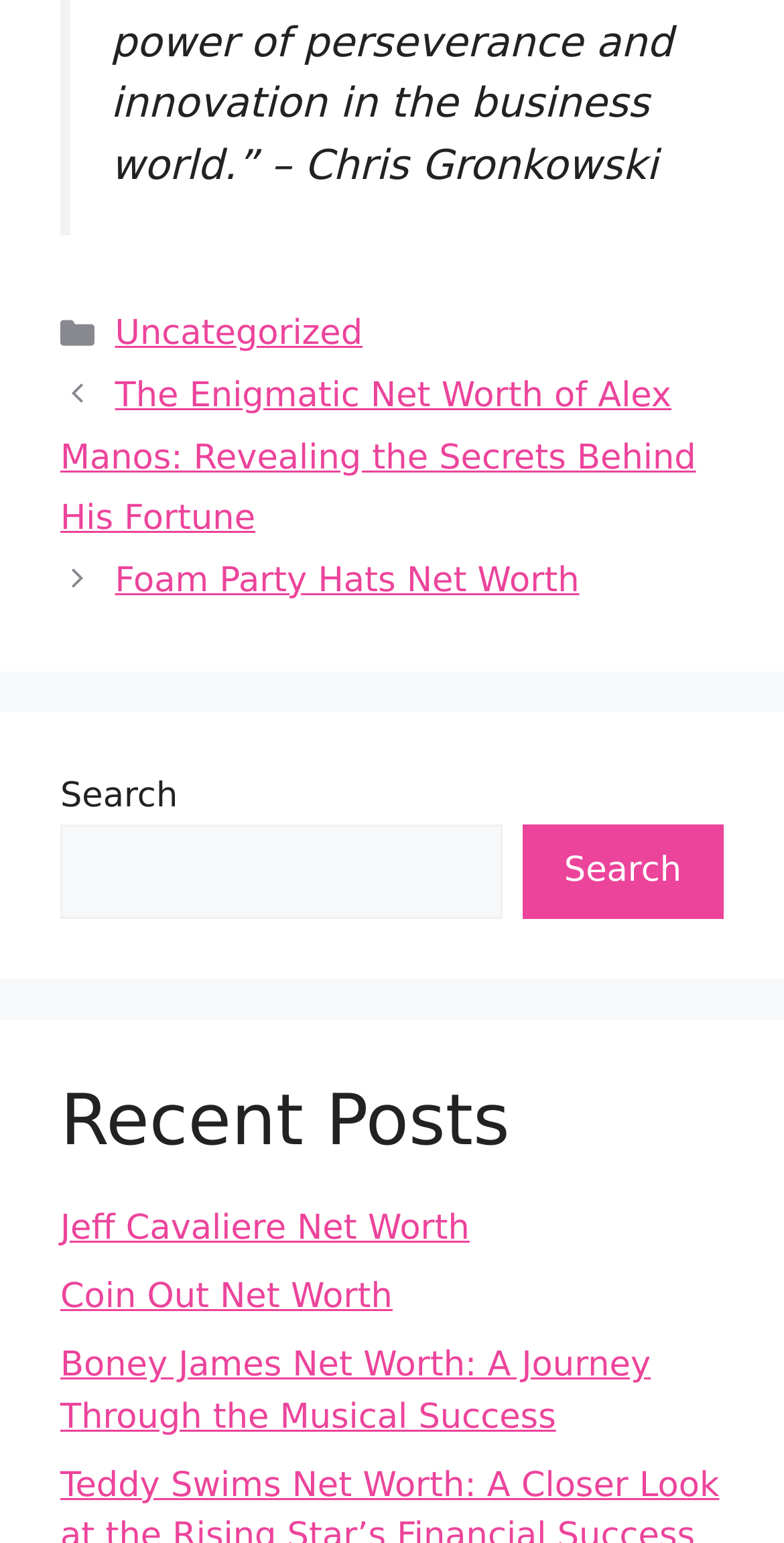Point out the bounding box coordinates of the section to click in order to follow this instruction: "View recent post about Jeff Cavaliere Net Worth".

[0.077, 0.784, 0.599, 0.81]